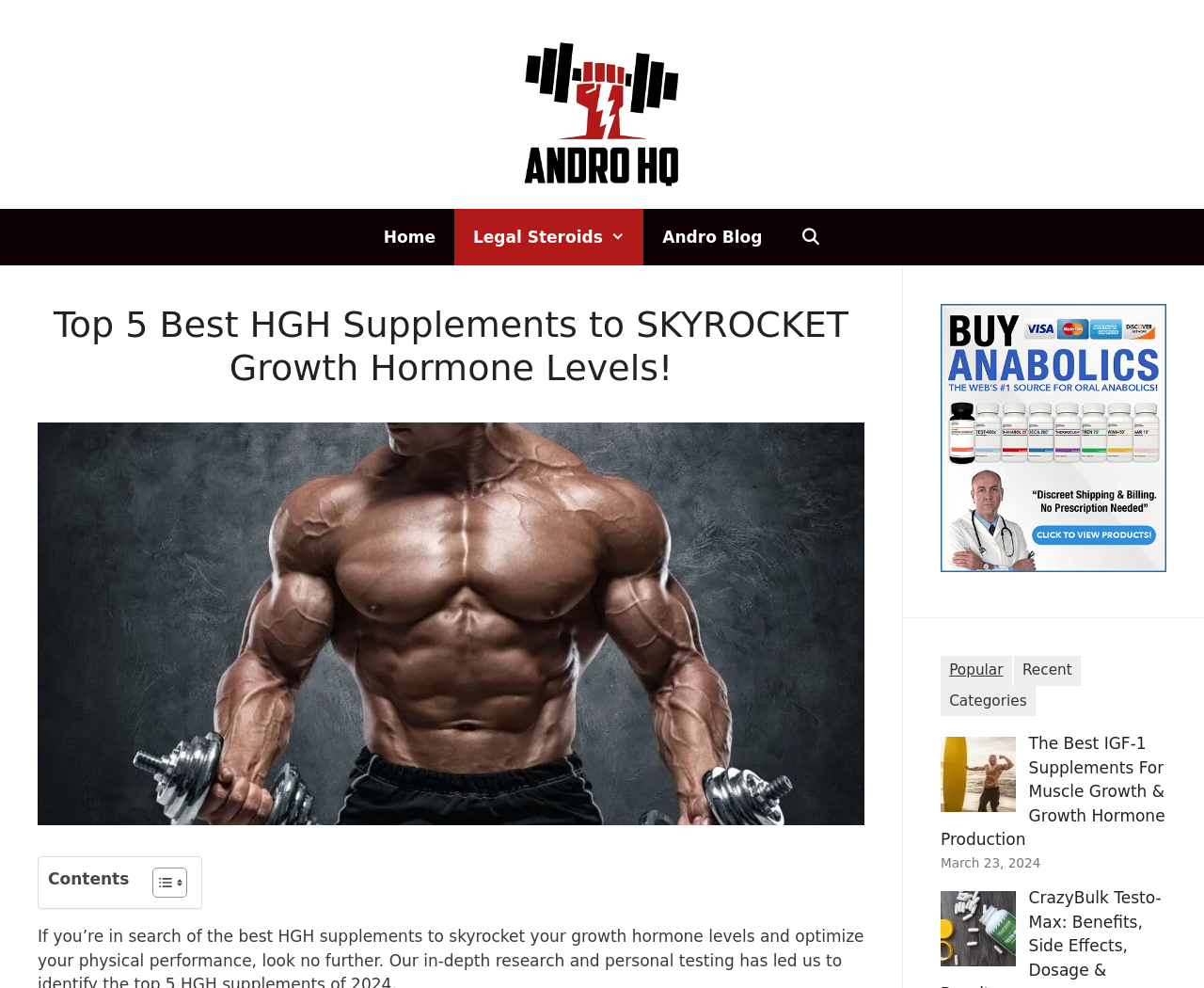Generate the main heading text from the webpage.

Top 5 Best HGH Supplements to SKYROCKET Growth Hormone Levels!